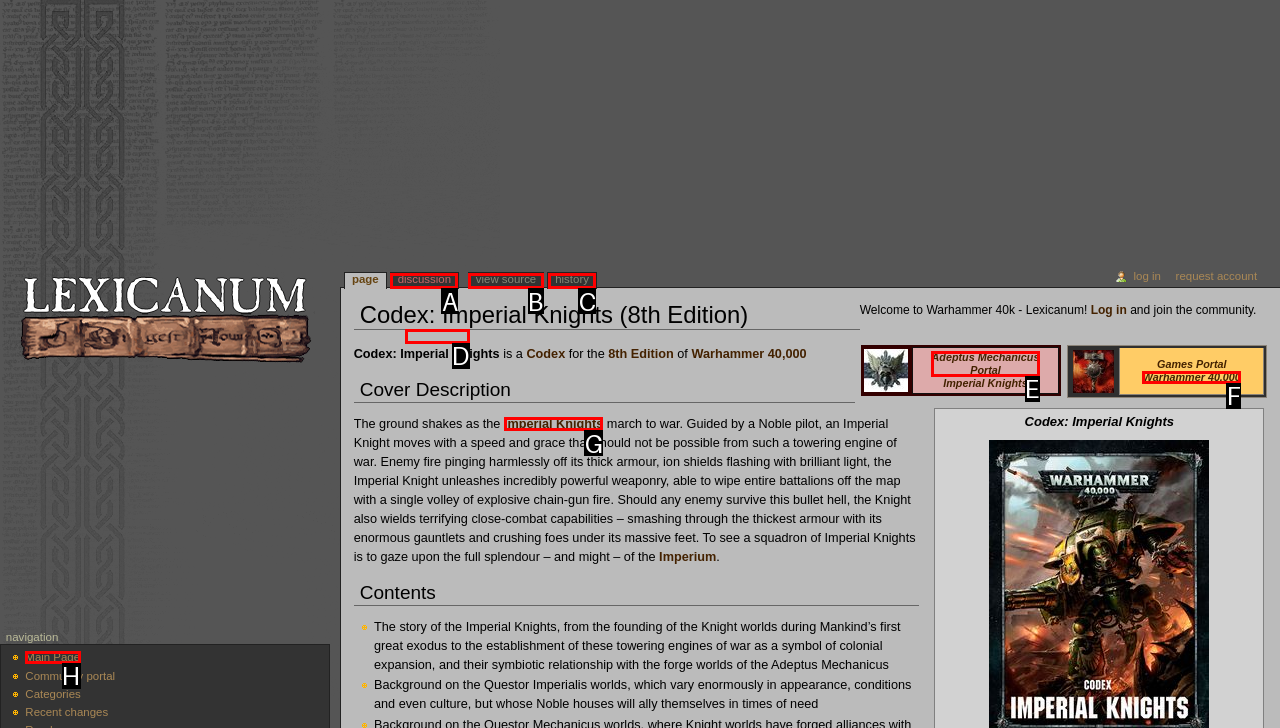Determine the letter of the element I should select to fulfill the following instruction: Learn about the Imperial Knights. Just provide the letter.

G